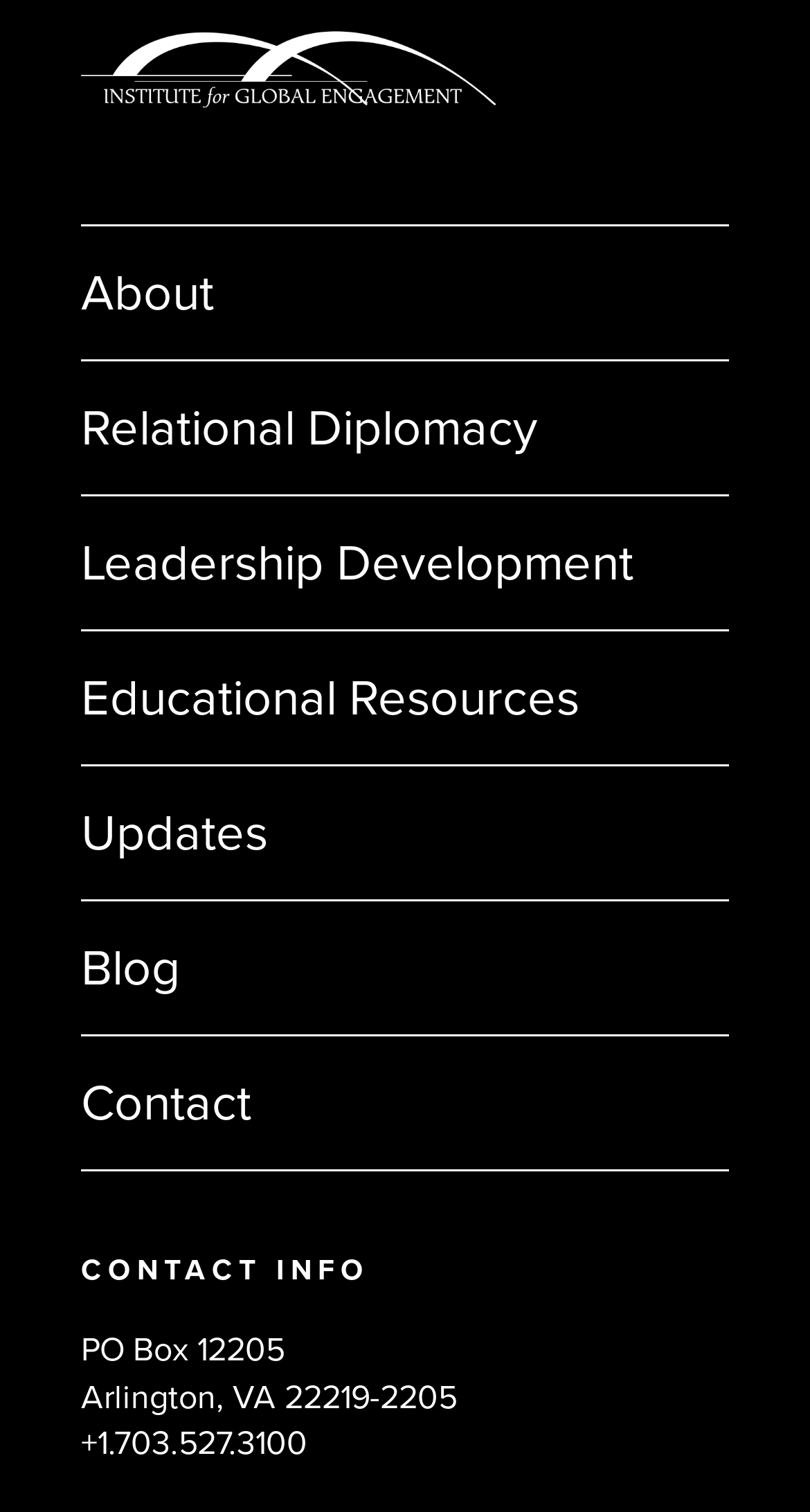Please find the bounding box coordinates of the element that needs to be clicked to perform the following instruction: "Read more about Kissy Ghost". The bounding box coordinates should be four float numbers between 0 and 1, represented as [left, top, right, bottom].

None